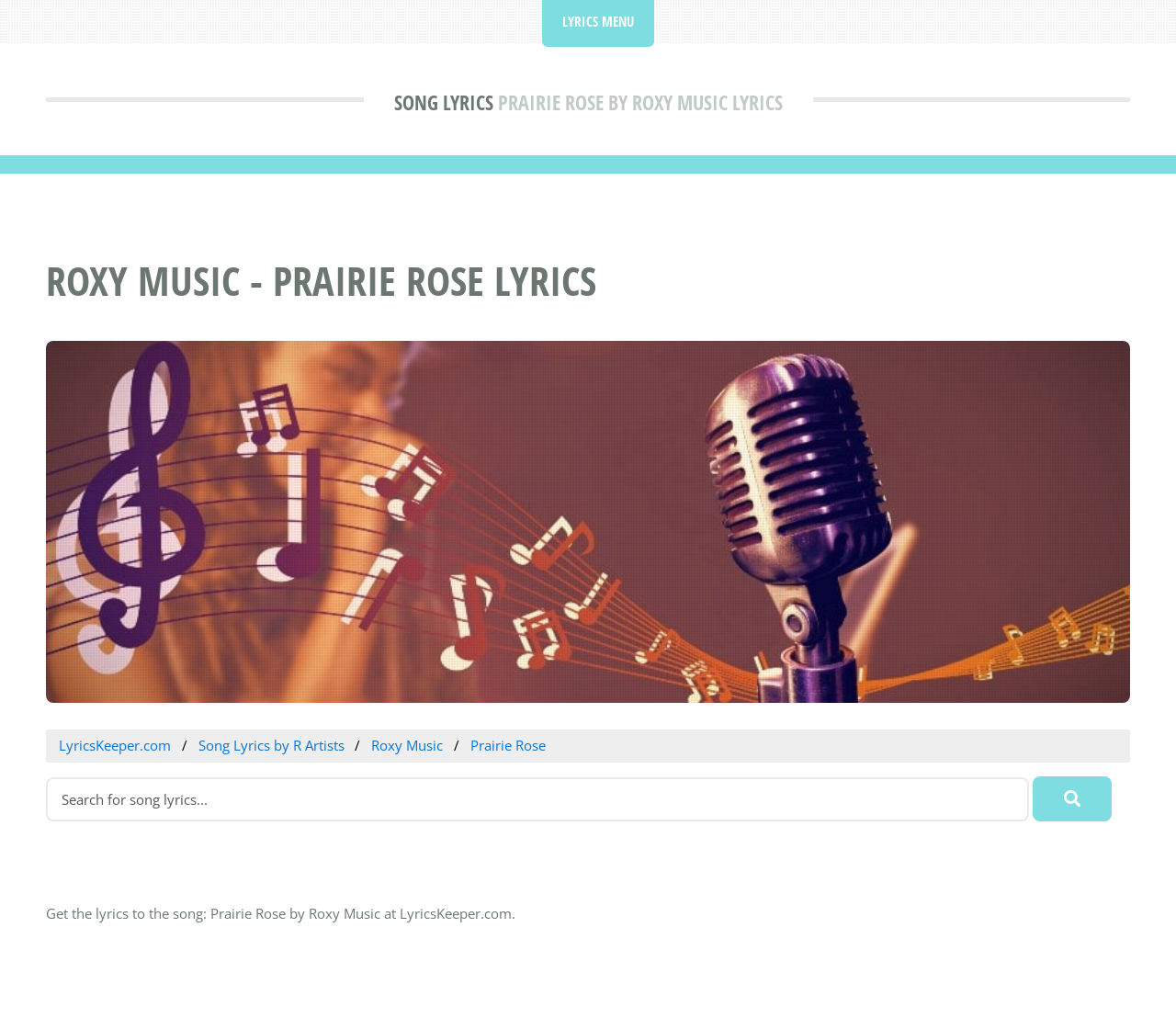What is the icon displayed next to the search button?
Based on the image, provide a one-word or brief-phrase response.

magnifying glass